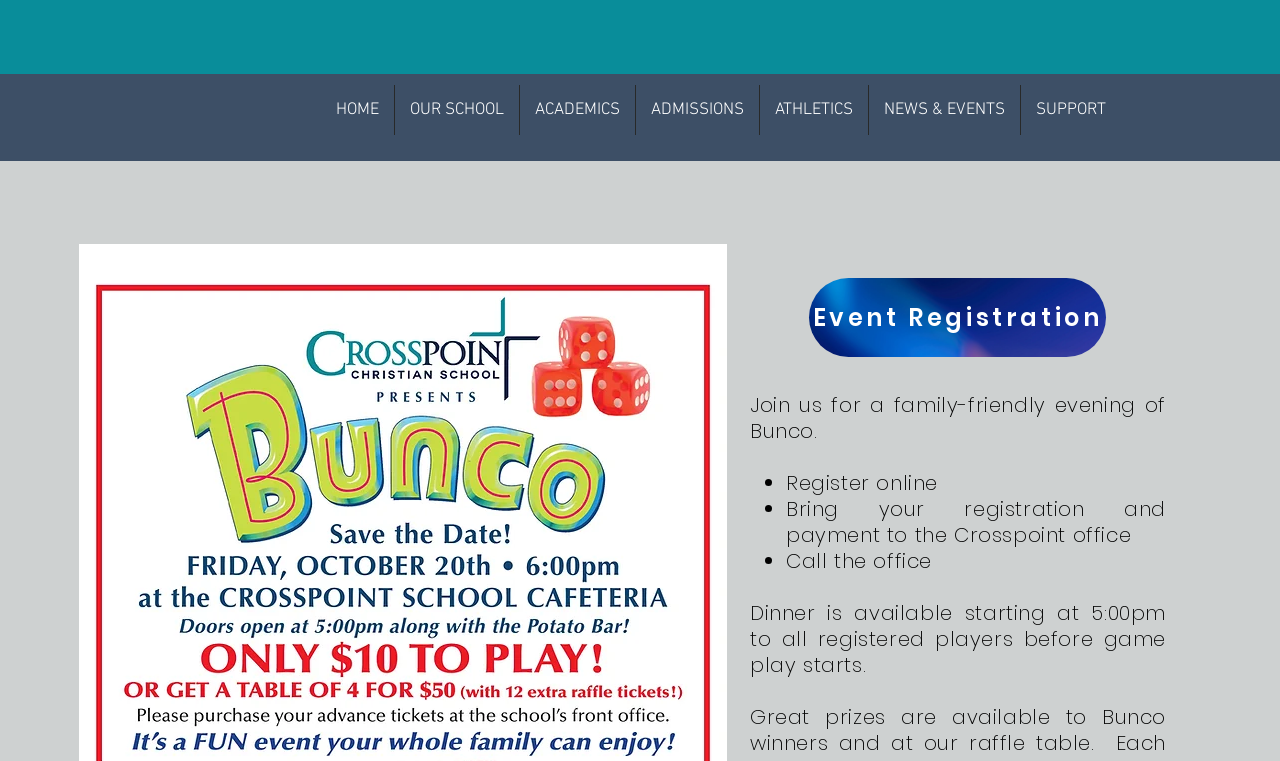Can you give a detailed response to the following question using the information from the image? How many navigation links are available on the webpage?

The webpage has a navigation menu with 7 links: 'HOME', 'OUR SCHOOL', 'ACADEMICS', 'ADMISSIONS', 'ATHLETICS', 'NEWS & EVENTS', and 'SUPPORT'.